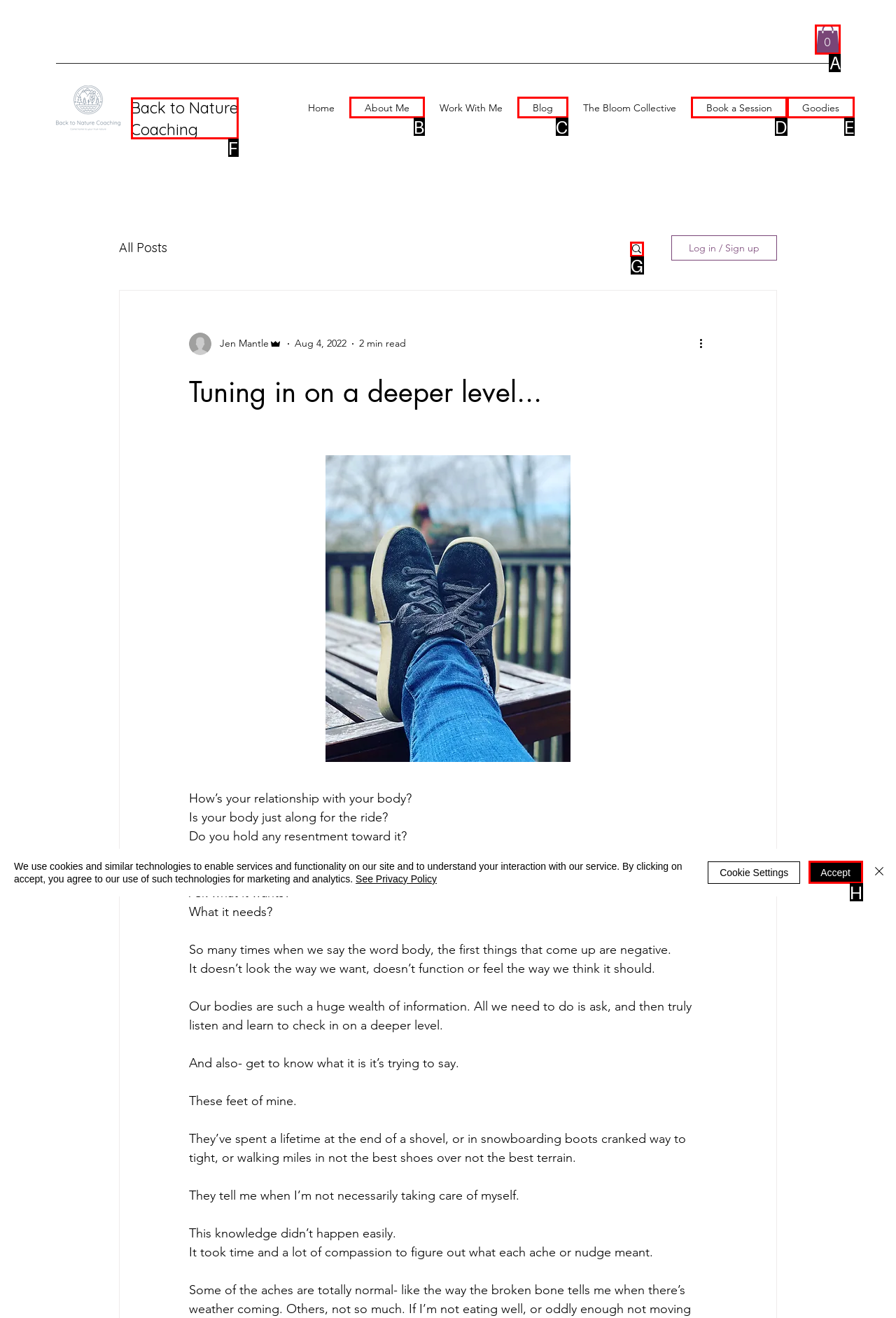Indicate which HTML element you need to click to complete the task: Click the cart button. Provide the letter of the selected option directly.

A